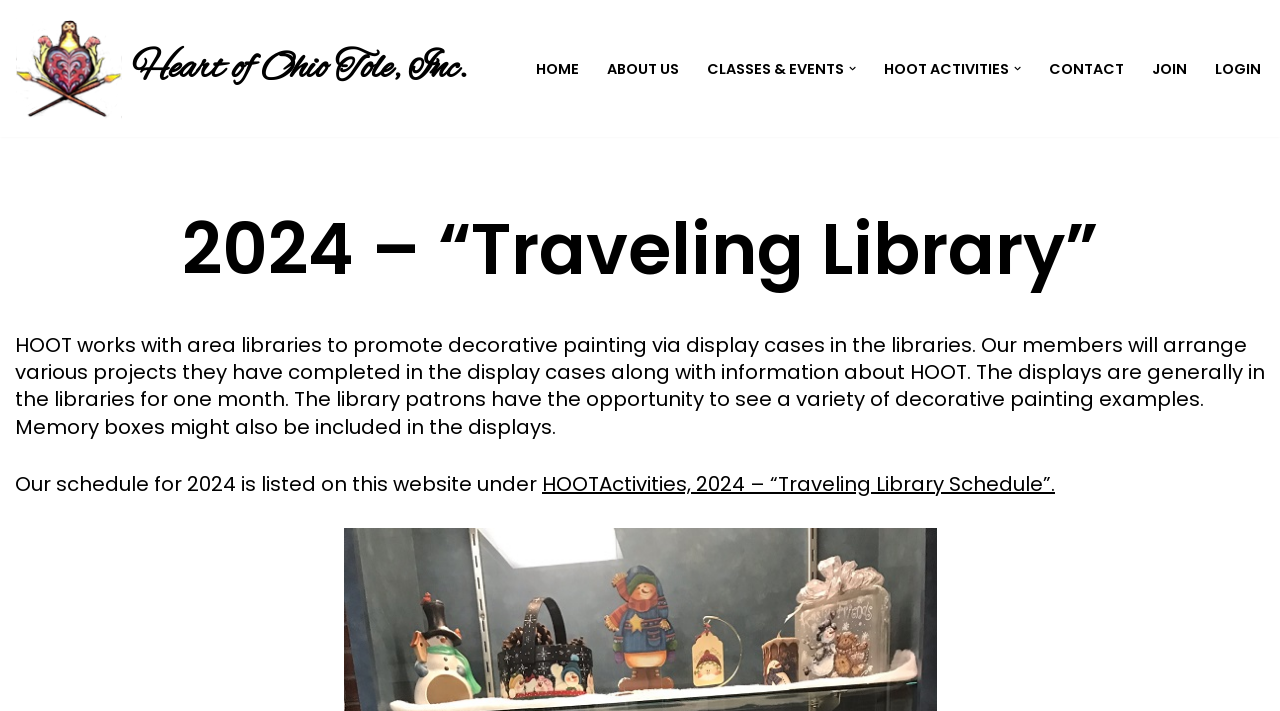What is the name of the organization? Examine the screenshot and reply using just one word or a brief phrase.

Heart of Ohio Tole, Inc.